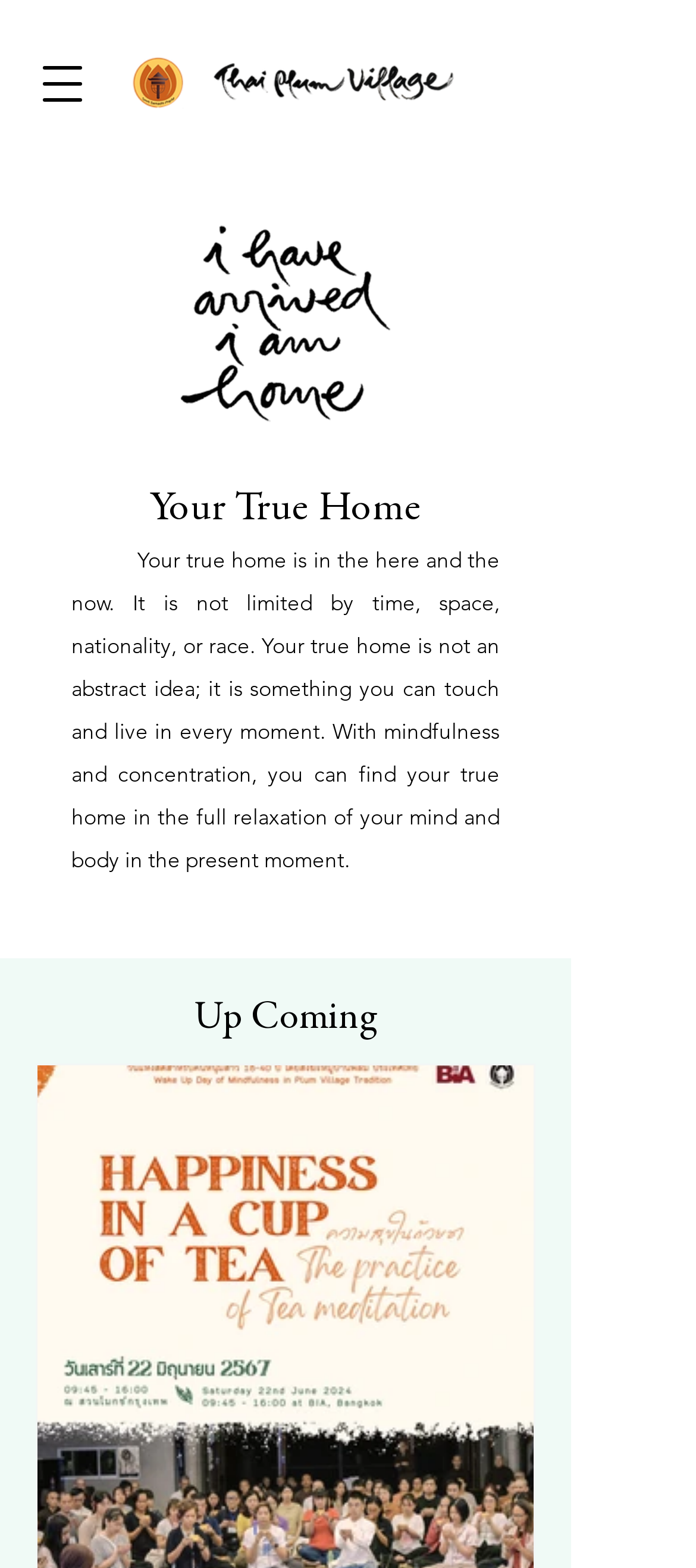How many images are on the top navigation bar? Using the information from the screenshot, answer with a single word or phrase.

2